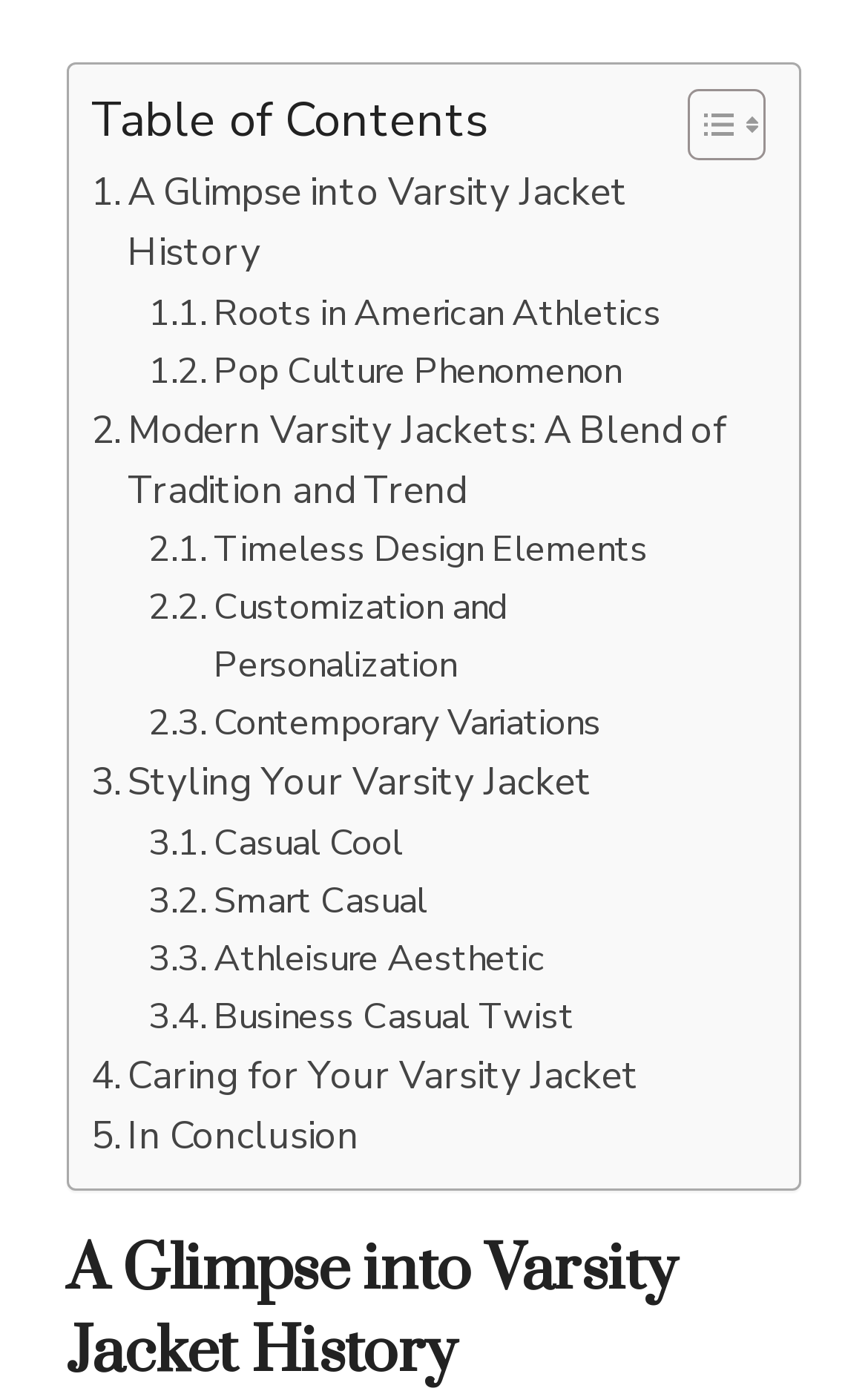How many links are there in the table of contents?
Based on the image, provide your answer in one word or phrase.

11